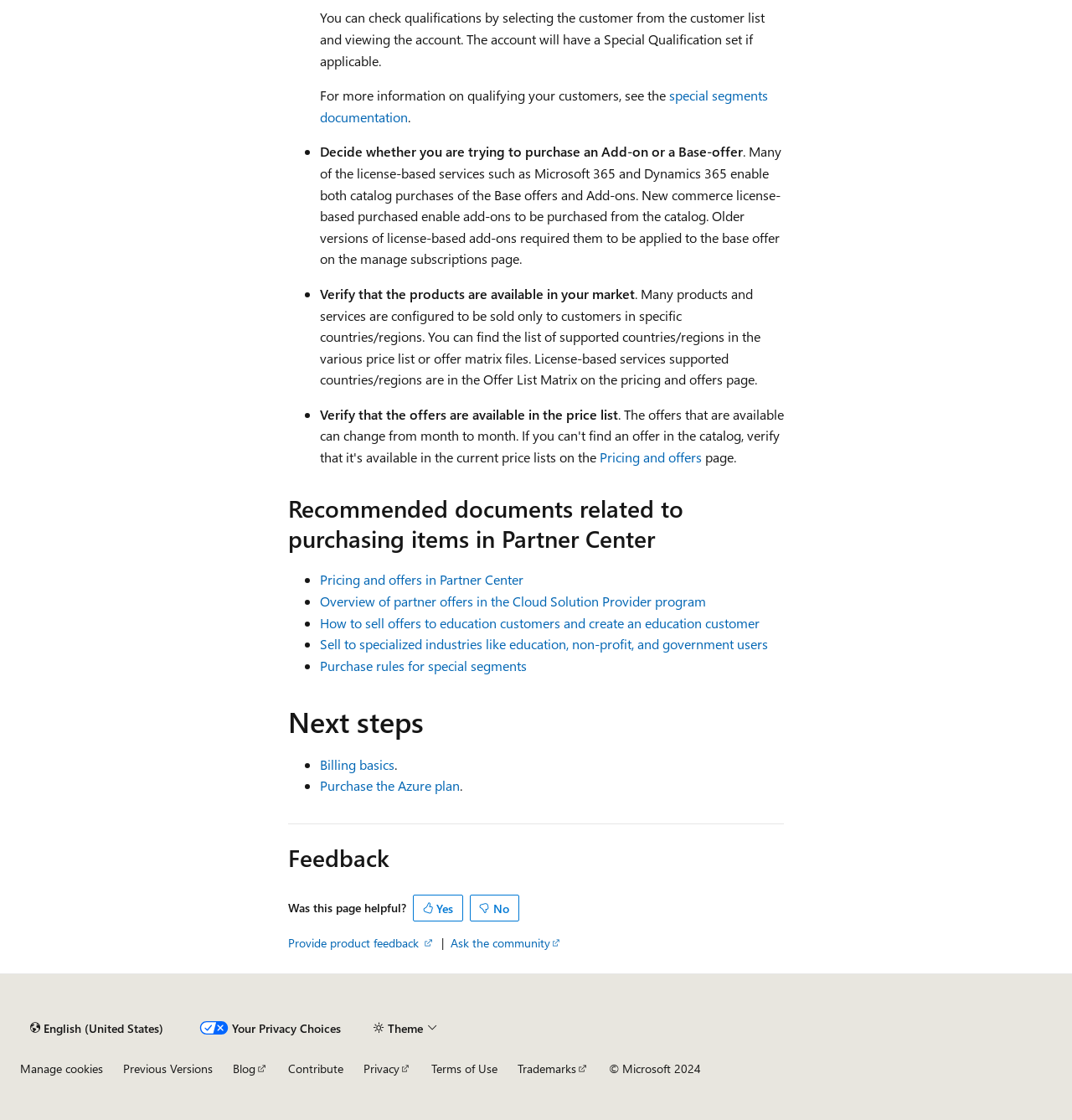Give a concise answer using only one word or phrase for this question:
What is the 'Recommended documents related to purchasing items in Partner Center' section for?

To provide additional resources for partners